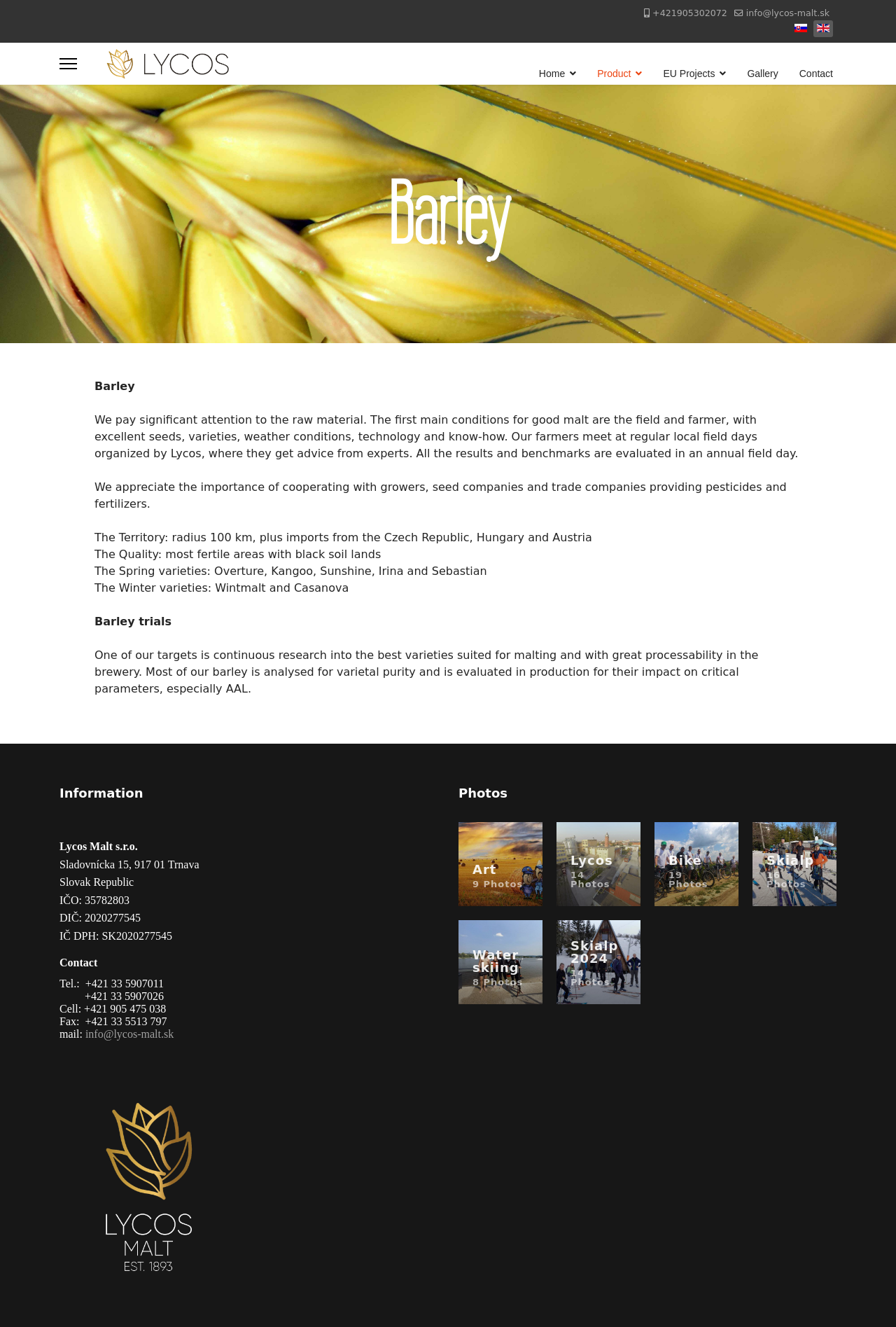What is the country where the company is located?
Relying on the image, give a concise answer in one word or a brief phrase.

Slovak Republic